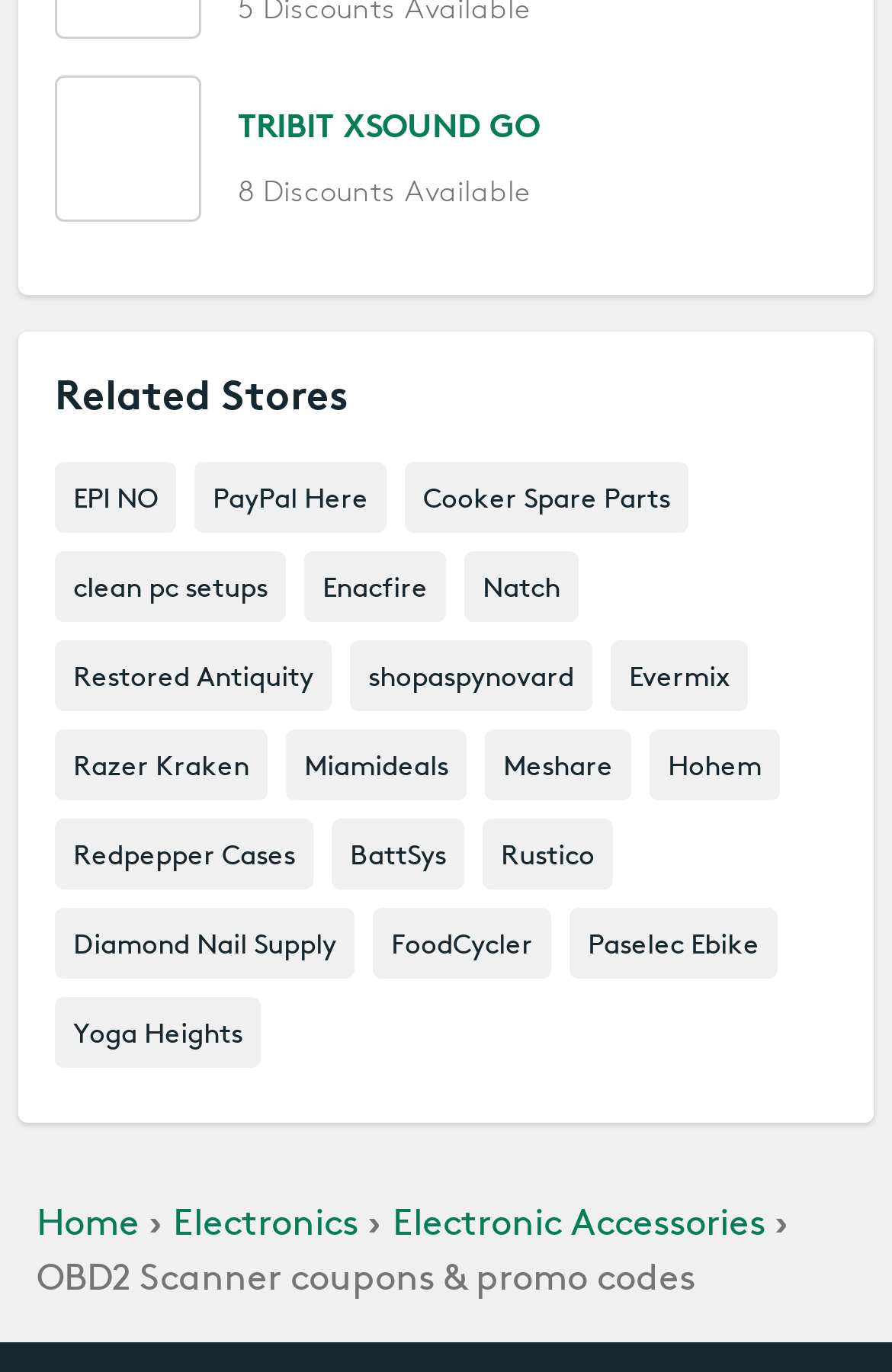Determine the bounding box coordinates of the clickable region to follow the instruction: "View related stores".

[0.062, 0.269, 0.938, 0.31]